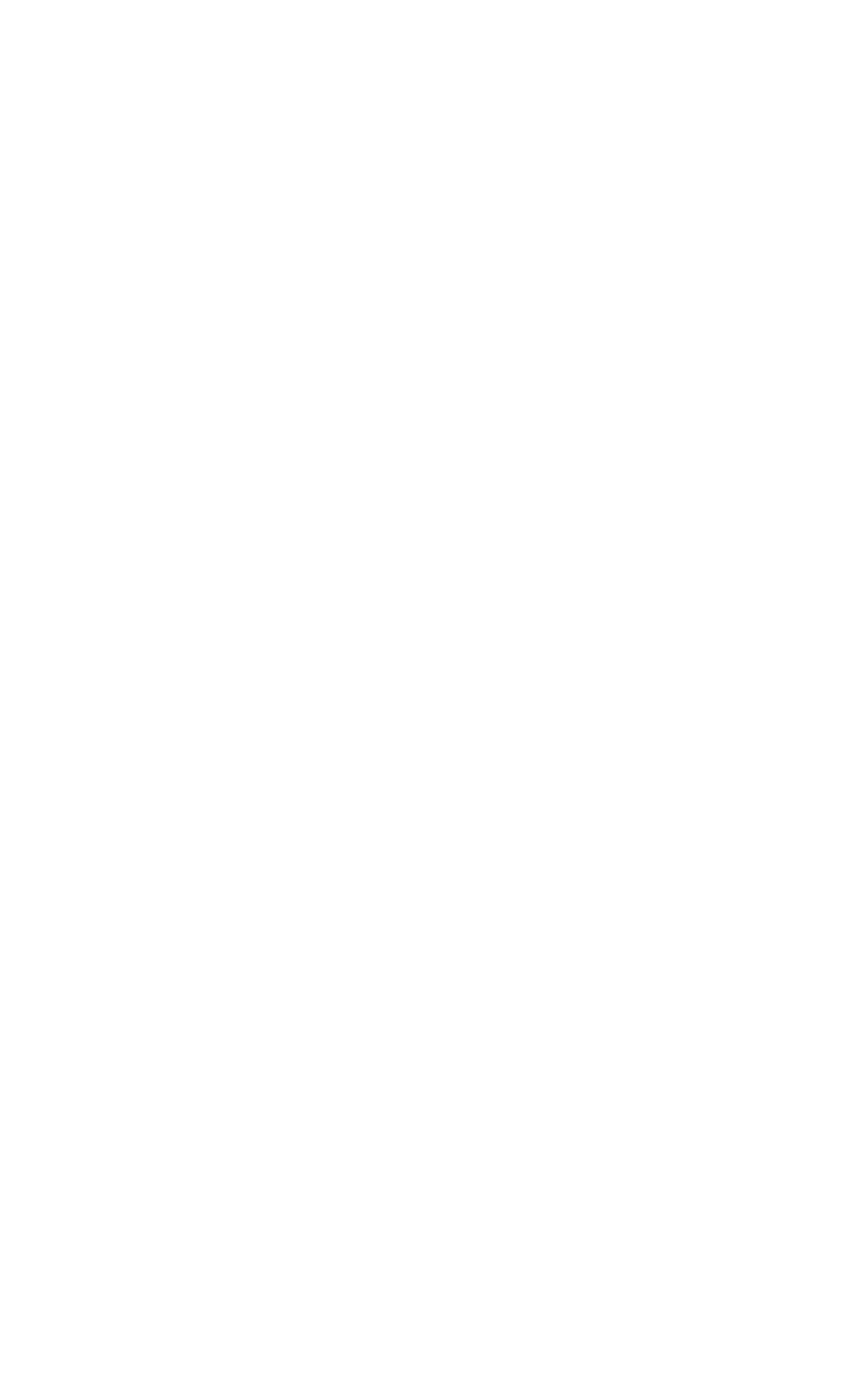Identify the bounding box coordinates of the part that should be clicked to carry out this instruction: "Read post about Weight Loss tips".

[0.117, 0.208, 0.422, 0.237]